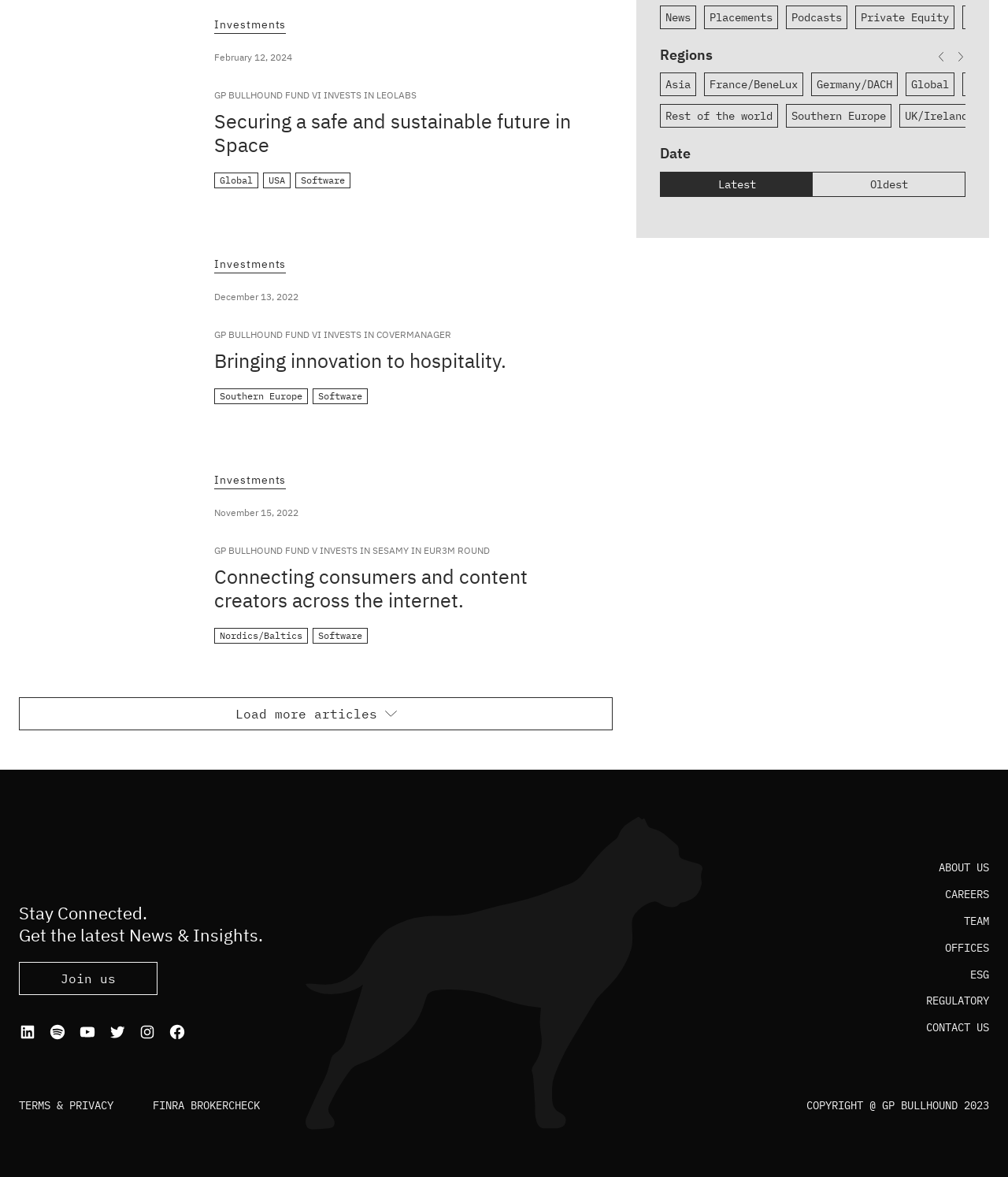Specify the bounding box coordinates of the element's region that should be clicked to achieve the following instruction: "Load more articles". The bounding box coordinates consist of four float numbers between 0 and 1, in the format [left, top, right, bottom].

[0.019, 0.593, 0.608, 0.621]